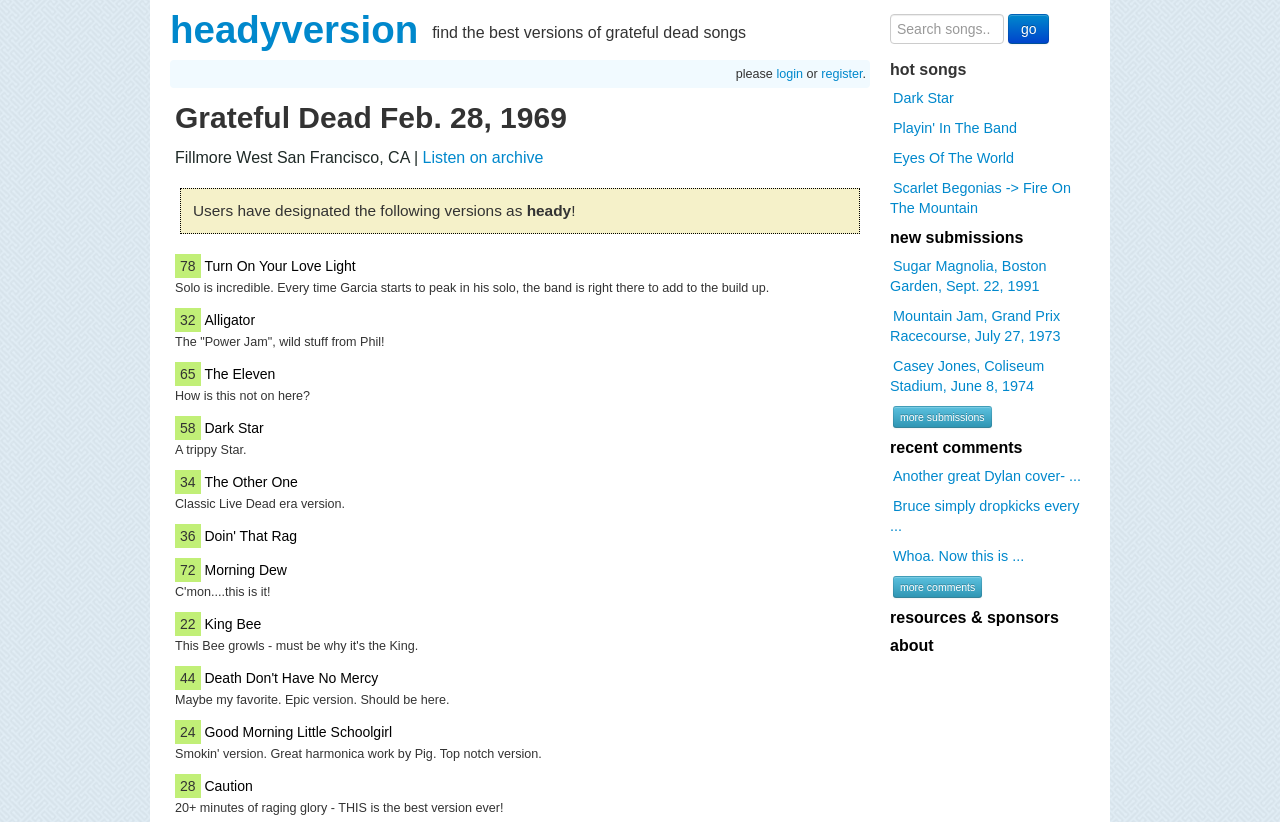Based on the image, provide a detailed and complete answer to the question: 
What is the name of the venue where the Grateful Dead concert took place?

The venue name is mentioned in the heading 'Fillmore West San Francisco, CA | Listen on archive' which provides additional information about the concert.